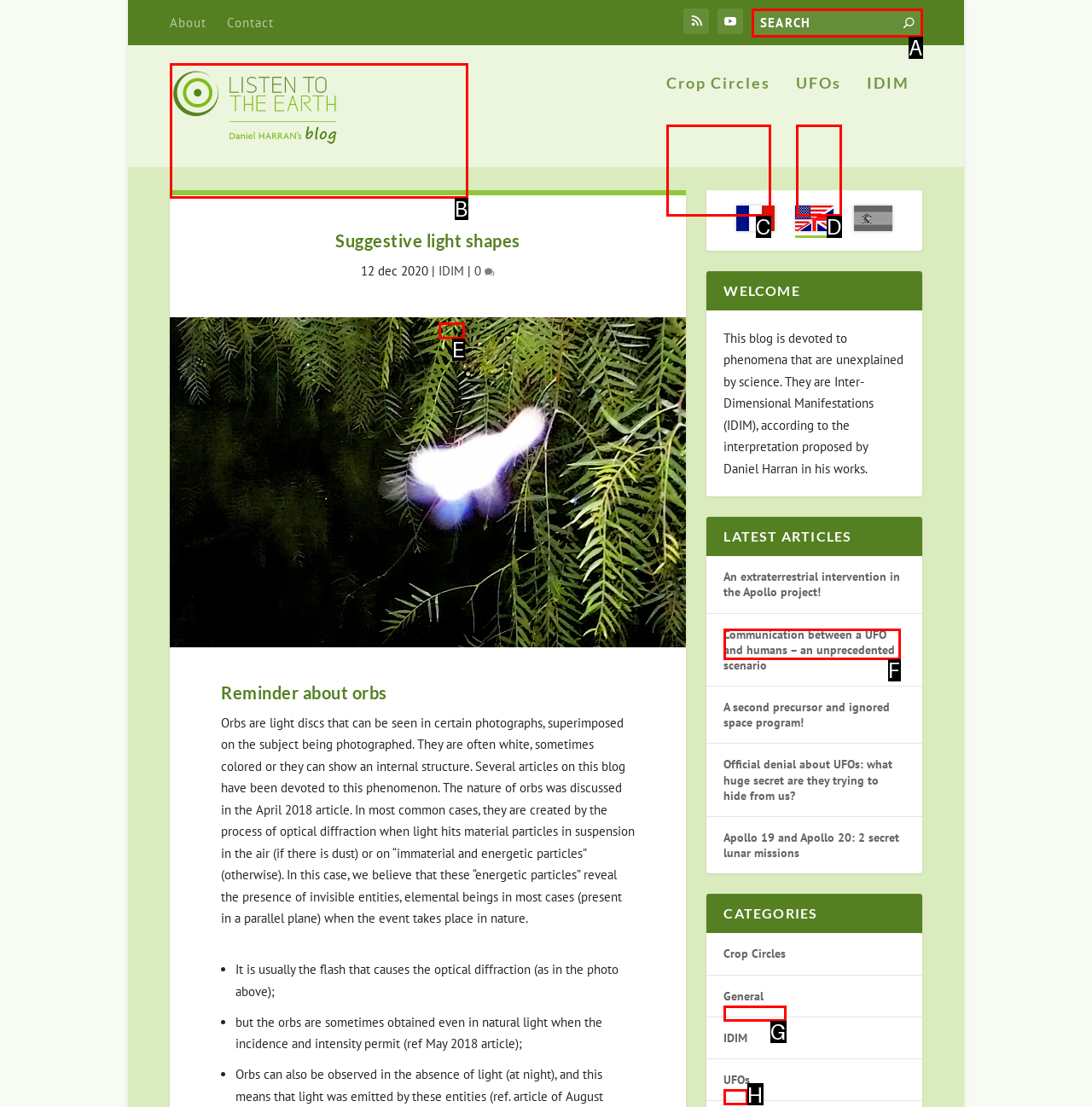Given the description: IDIM, identify the matching option. Answer with the corresponding letter.

E